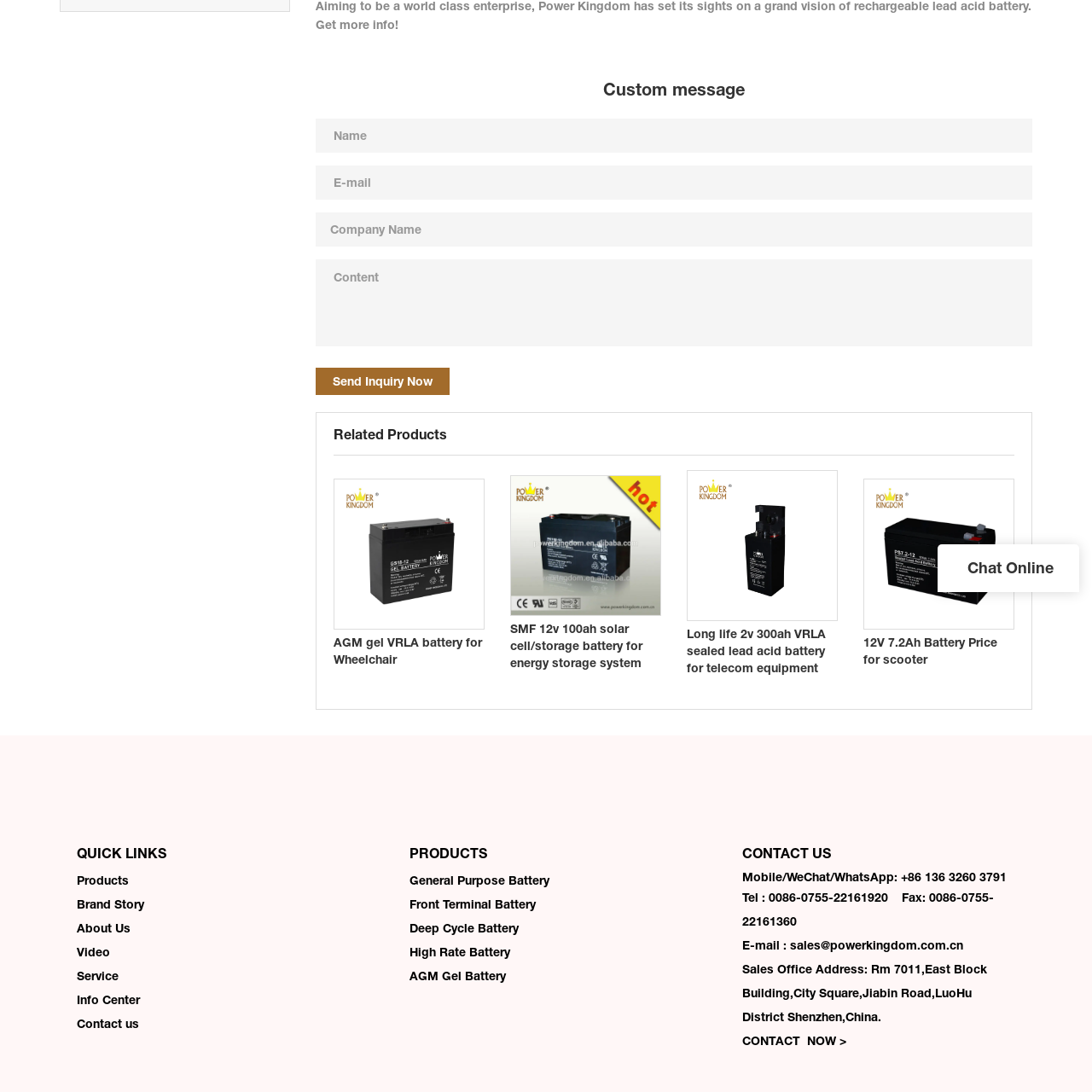Explain the image in the red bounding box with extensive details.

The image features a battery icon, commonly associated with energy storage solutions. This symbol represents the concept of batteries used in various applications, reflecting their significant role in powering gadgets, vehicles, and other electronic devices. Given the context of related product offerings on the webpage, it may relate to a specific type of battery such as VRLA (Valve Regulated Lead Acid) or AGM (Absorbent Glass Mat) batteries, which are designed for reliable performance and longevity. The presence of this icon highlights the importance of energy solutions in today's technology-driven world.